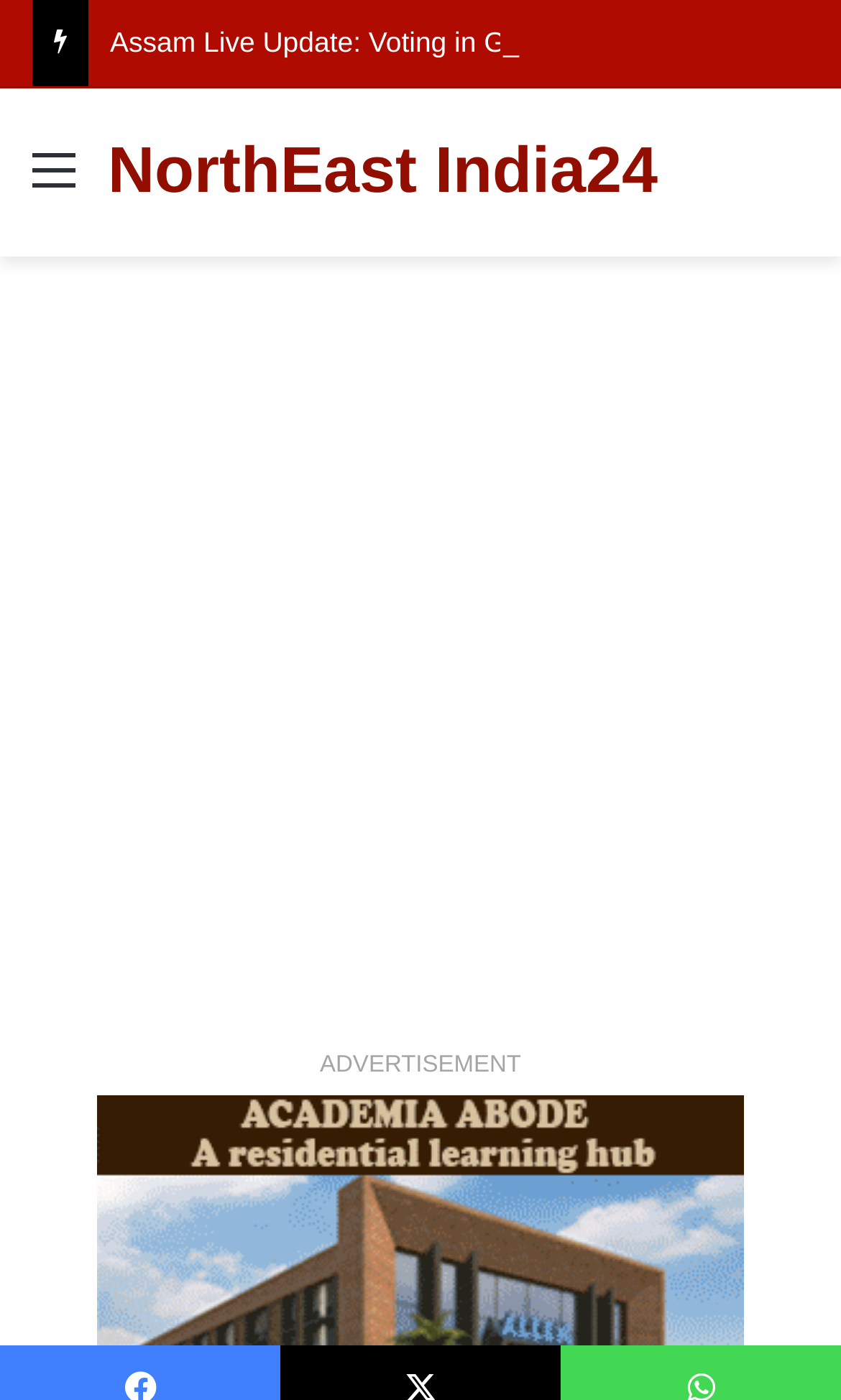How many links are present in the navigation section?
Using the visual information, answer the question in a single word or phrase.

2